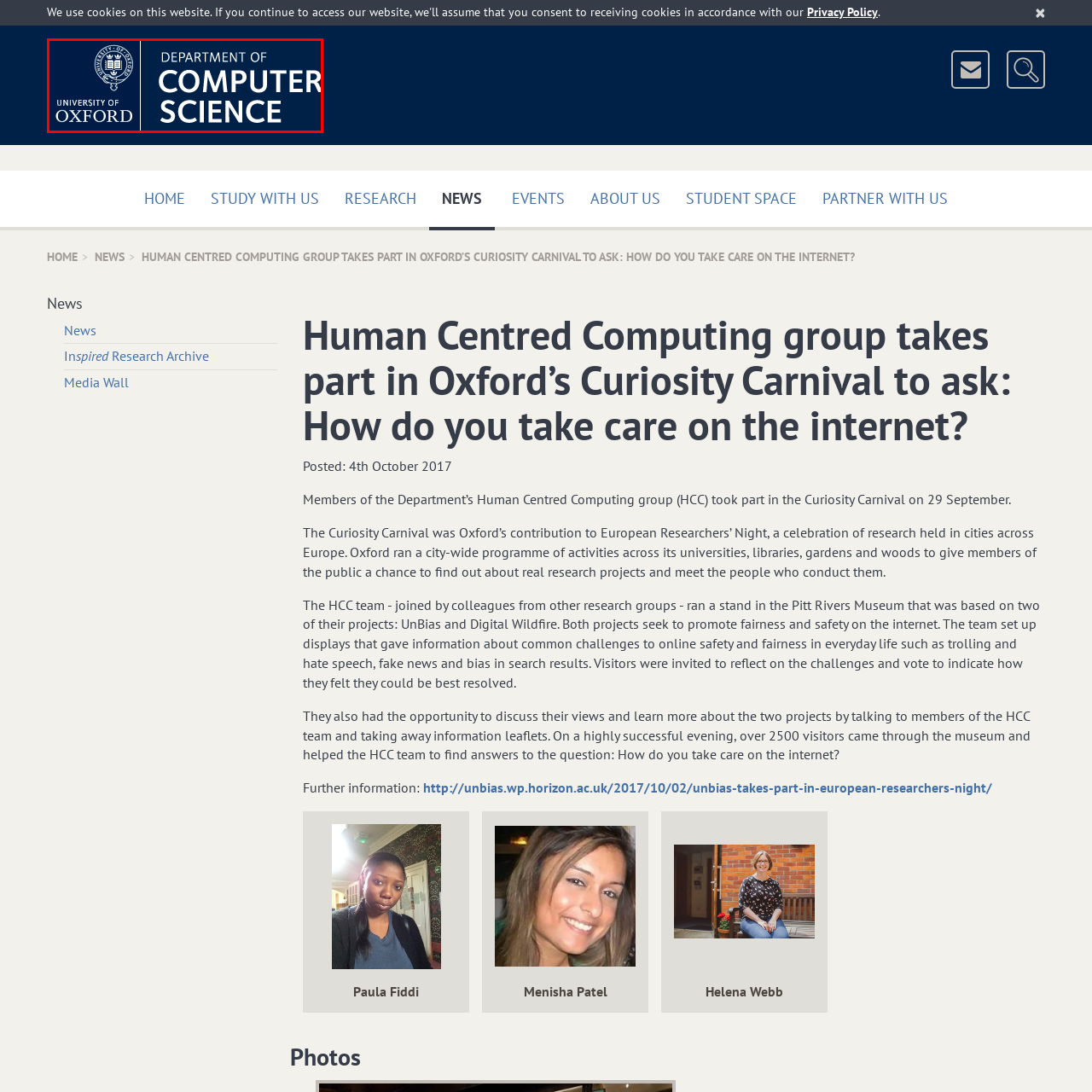Focus on the image marked by the red bounding box and offer an in-depth answer to the subsequent question based on the visual content: Where is the university's traditional emblem located?

According to the caption, the university's traditional emblem is incorporated at the top left of the logo, which suggests that it occupies a prominent position in the design.